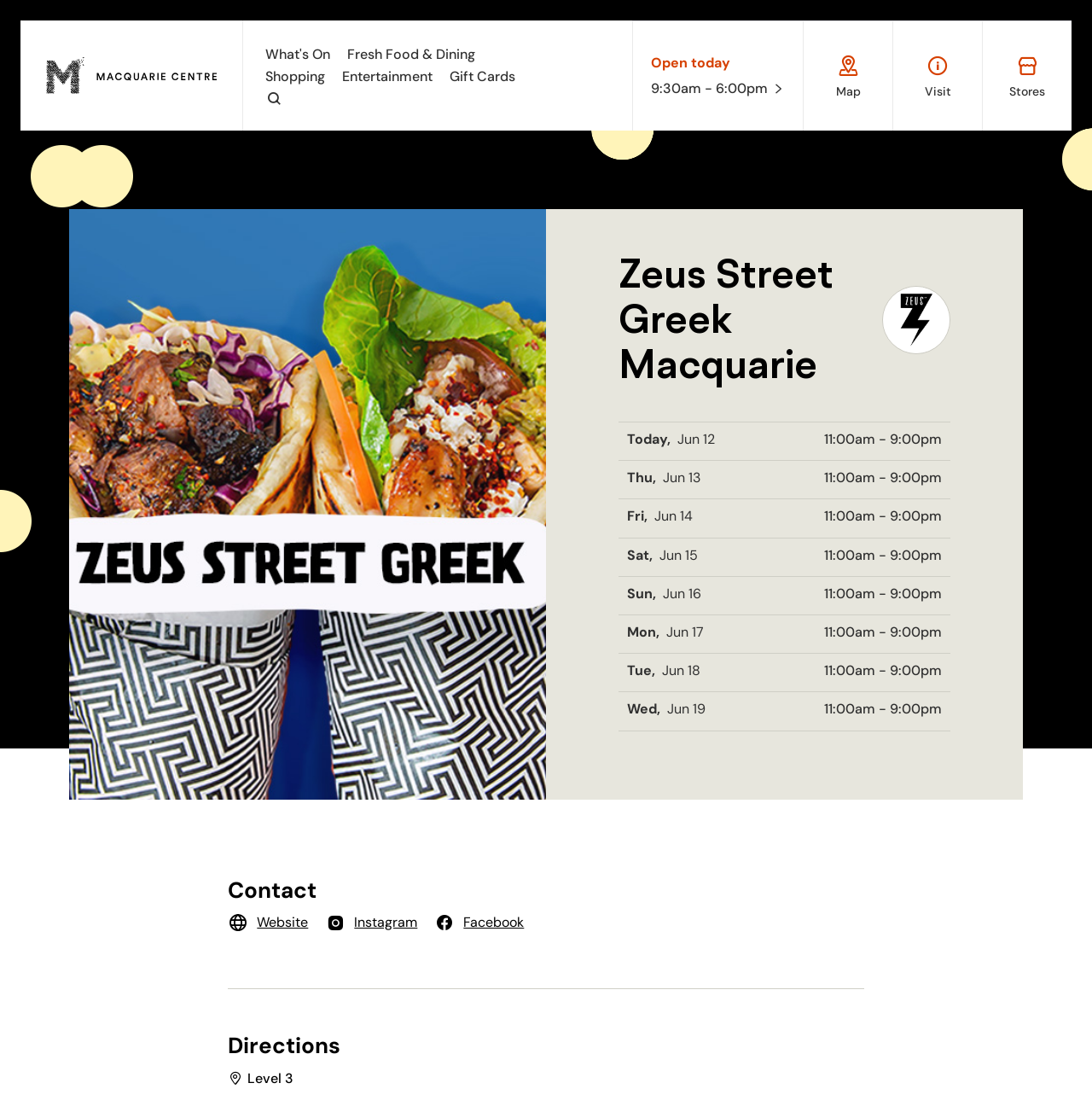What are the opening hours of this restaurant today?
Based on the image, answer the question with a single word or brief phrase.

11:00am - 9:00pm